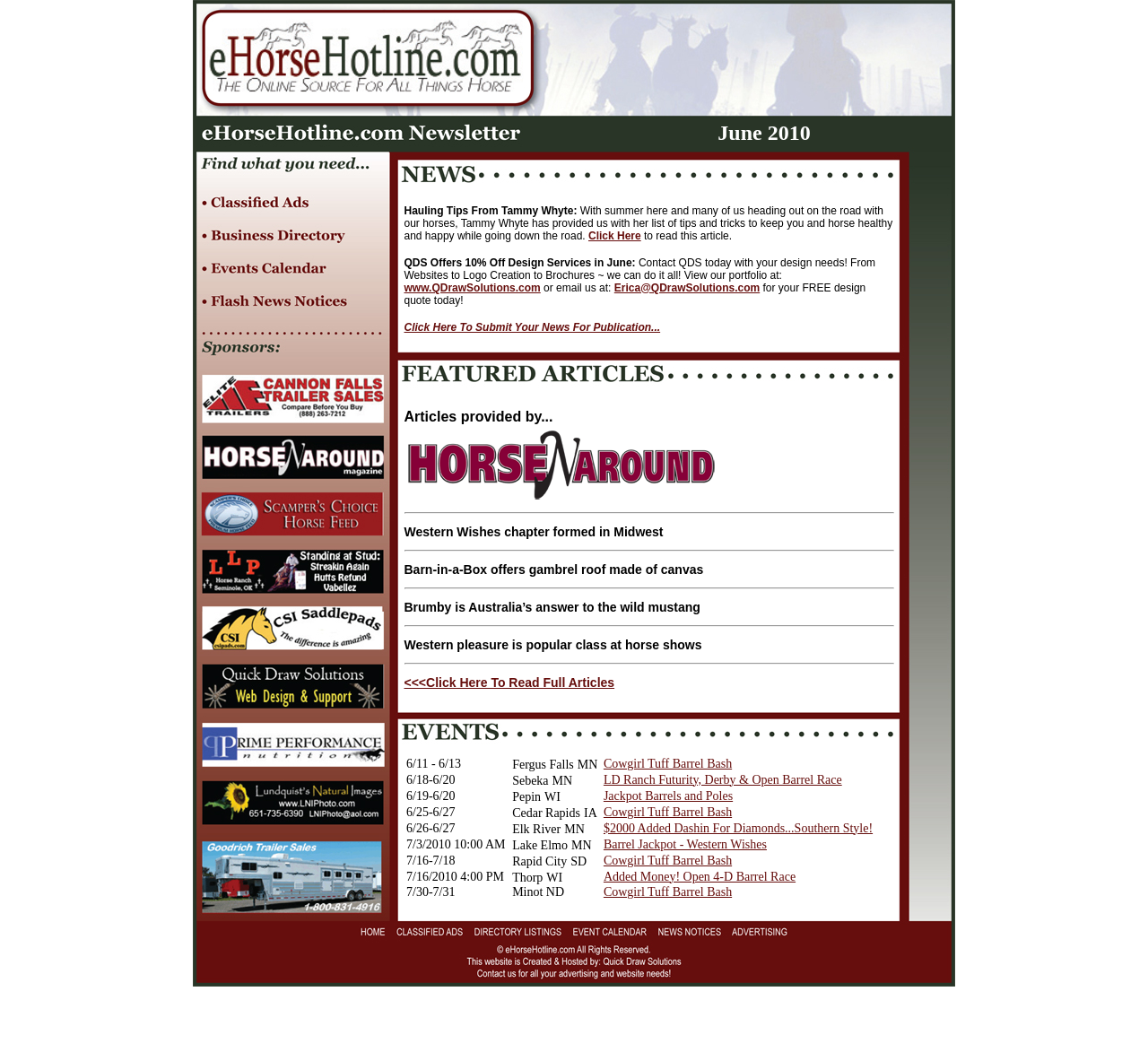Please answer the following question using a single word or phrase: 
How many articles are provided by Western Wishes chapter?

4